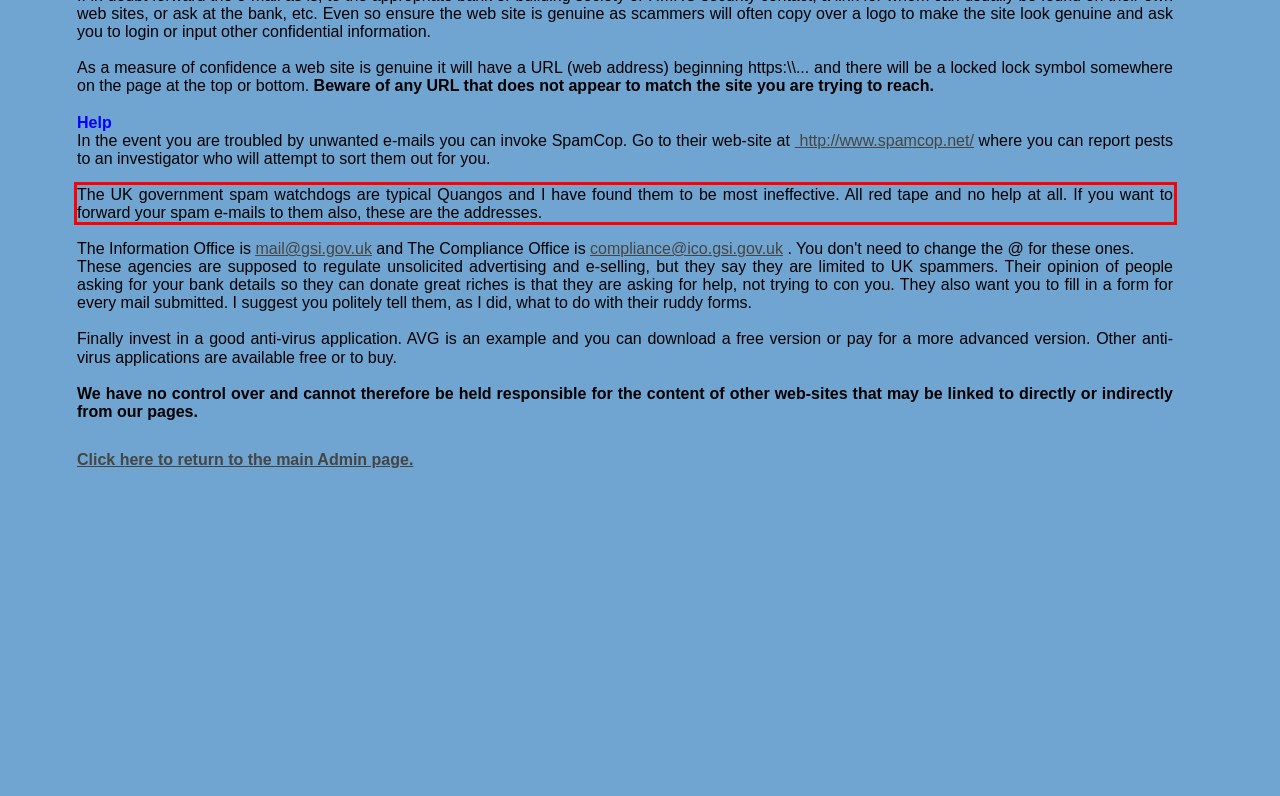You are given a screenshot showing a webpage with a red bounding box. Perform OCR to capture the text within the red bounding box.

The UK government spam watchdogs are typical Quangos and I have found them to be most ineffective. All red tape and no help at all. If you want to forward your spam e-mails to them also, these are the addresses.